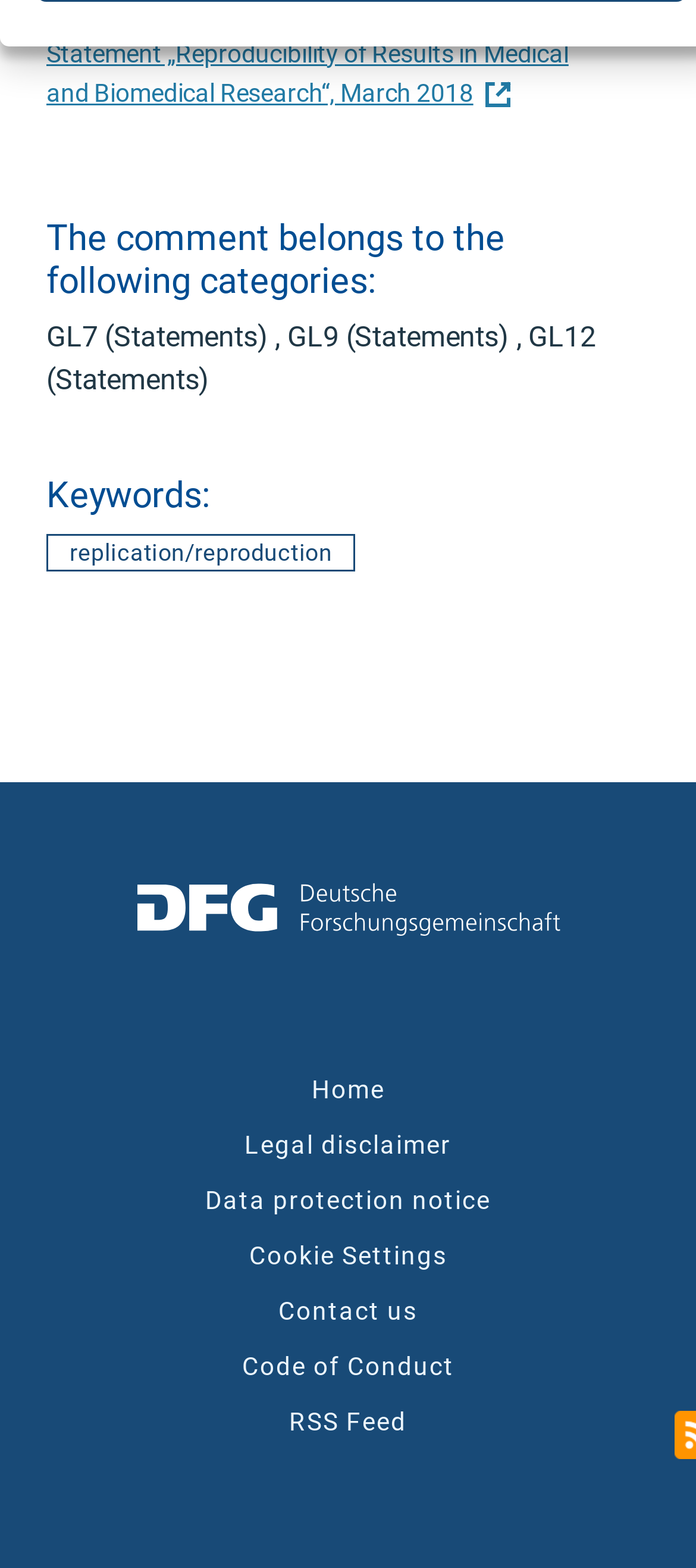Specify the bounding box coordinates of the element's region that should be clicked to achieve the following instruction: "Contact us". The bounding box coordinates consist of four float numbers between 0 and 1, in the format [left, top, right, bottom].

[0.038, 0.827, 0.962, 0.863]